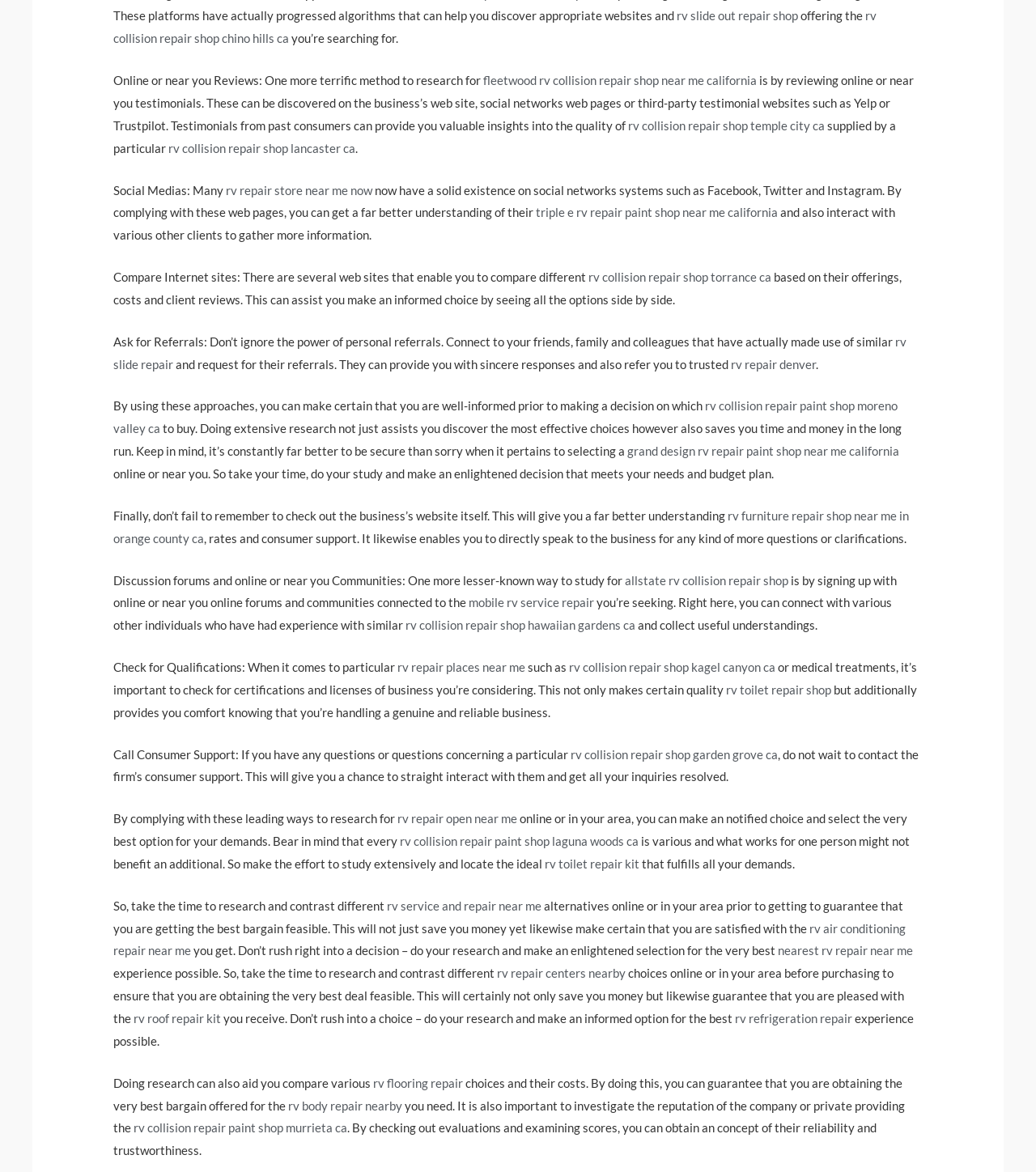Find the bounding box coordinates of the clickable element required to execute the following instruction: "Read reviews on 'rv collision repair shop chino hills ca'". Provide the coordinates as four float numbers between 0 and 1, i.e., [left, top, right, bottom].

[0.109, 0.007, 0.846, 0.039]